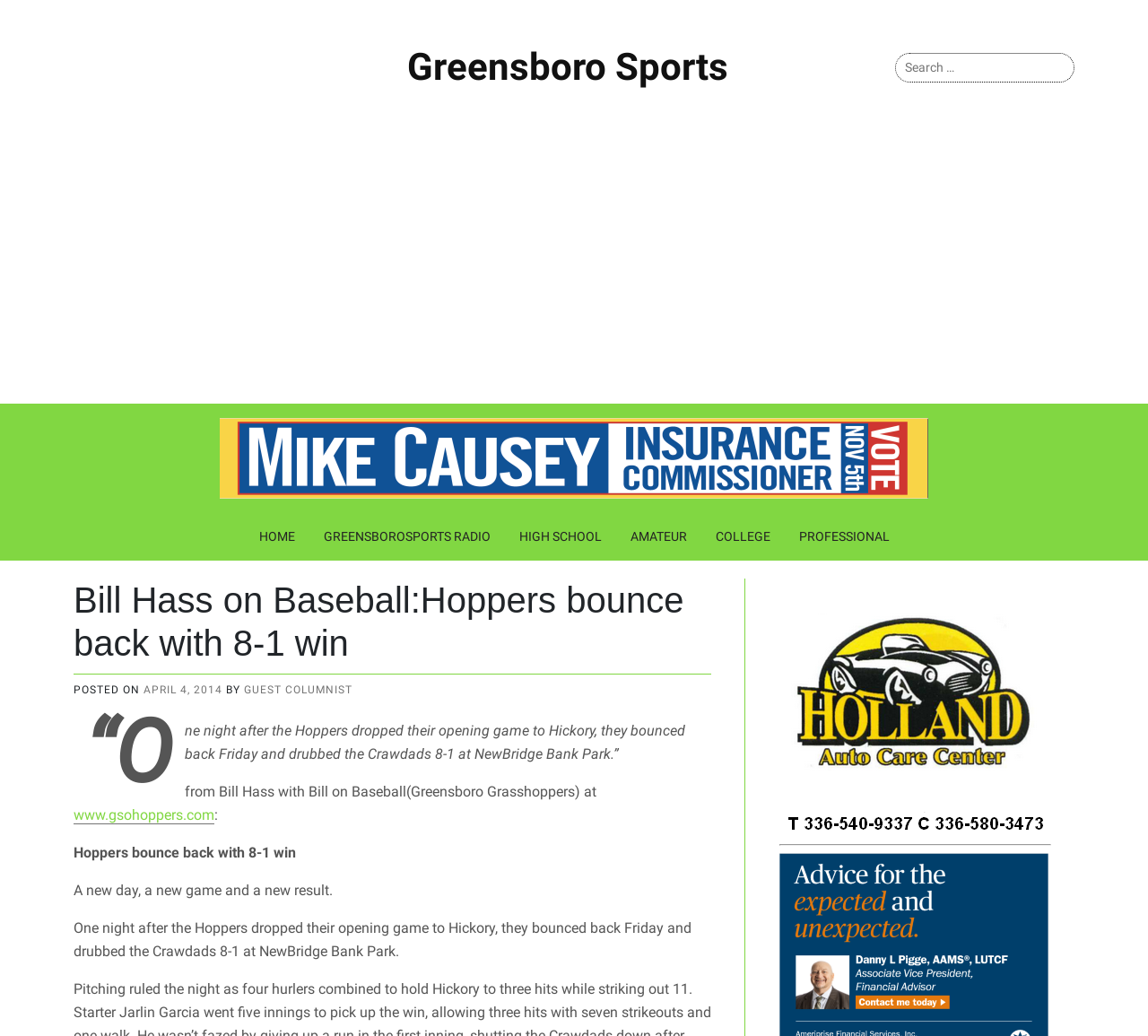Find the bounding box coordinates for the HTML element specified by: "Home".

[0.213, 0.496, 0.269, 0.541]